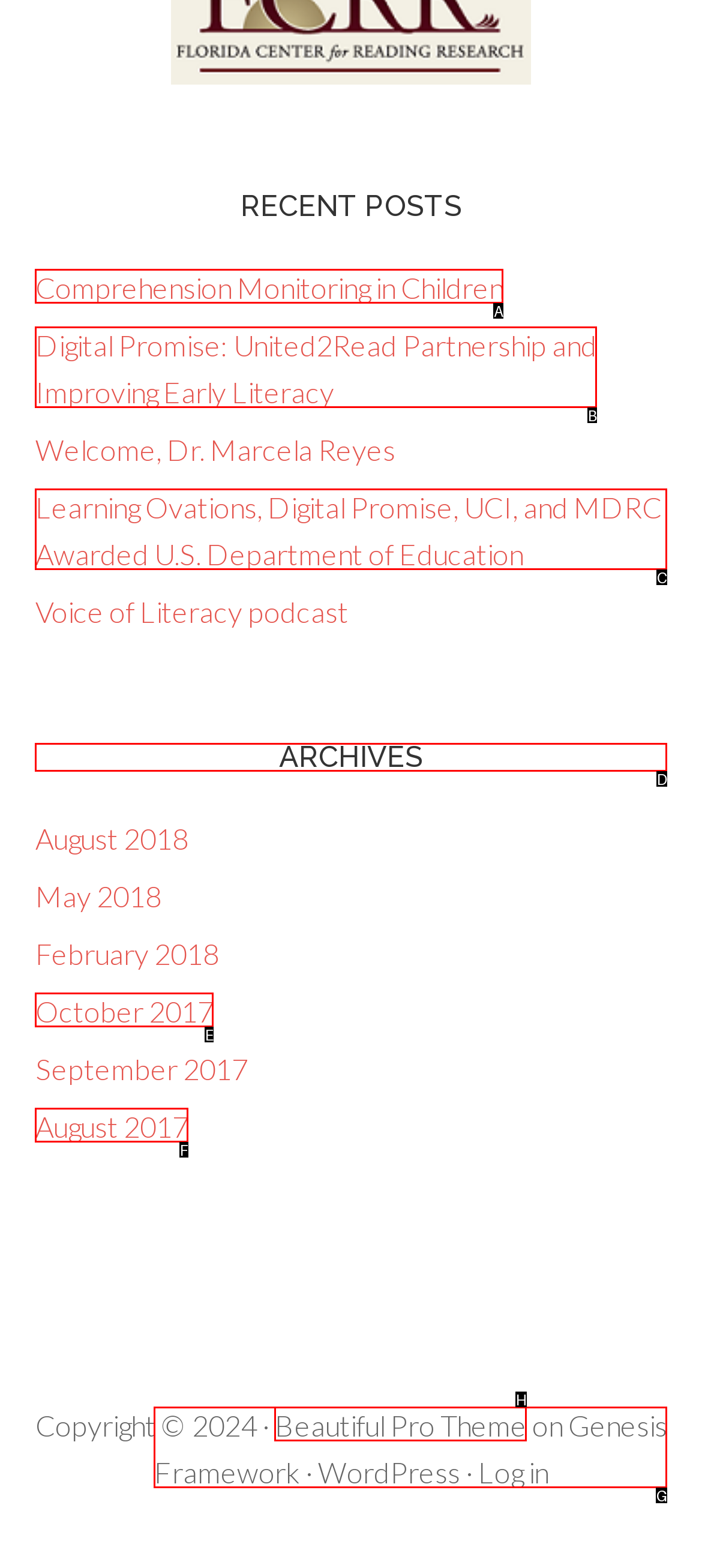Find the option you need to click to complete the following instruction: Access archives
Answer with the corresponding letter from the choices given directly.

D